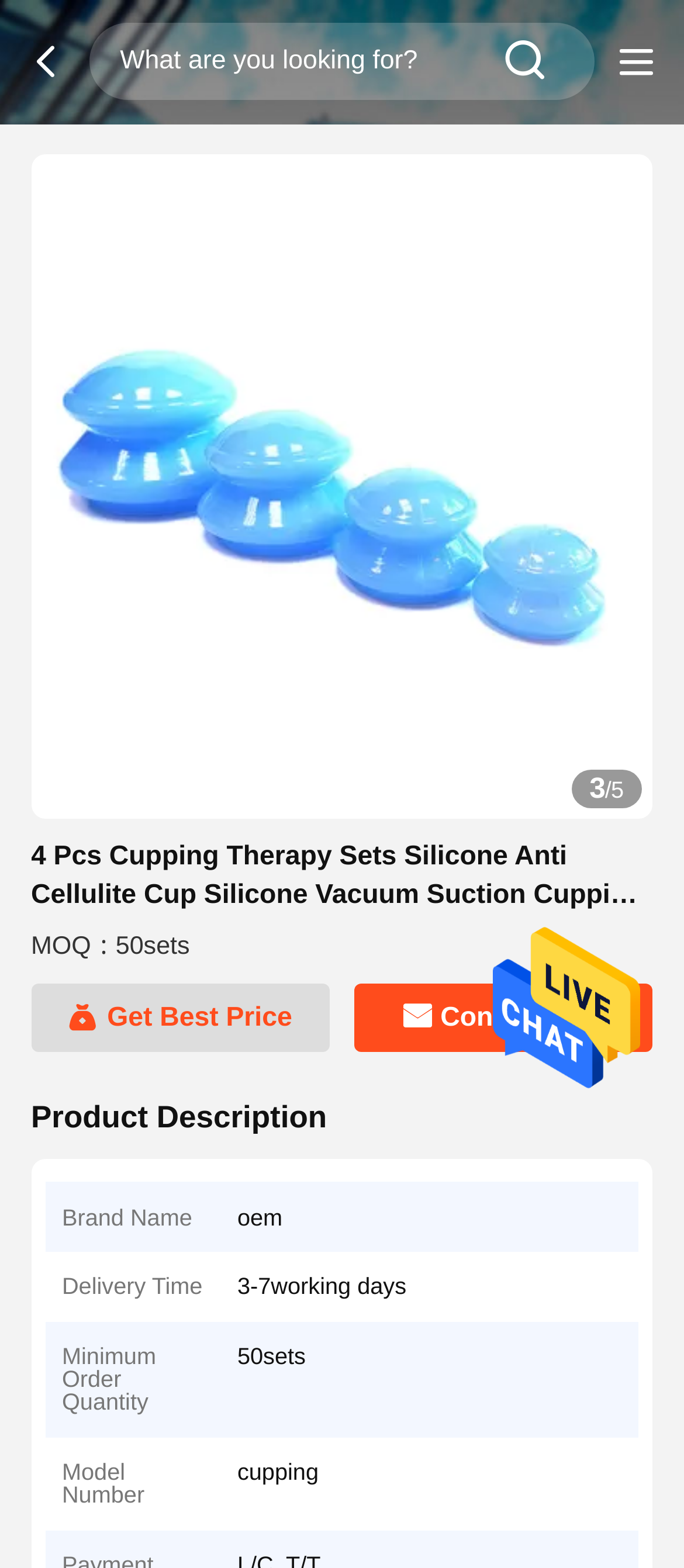What is the purpose of the product?
Please interpret the details in the image and answer the question thoroughly.

I found the answer by looking at the product title, which says '4 Pcs Cupping Therapy Sets Silicone Anti Cellulite Cup Silicone Vacuum Suction Cupping Cups For Muscle And Pain'.